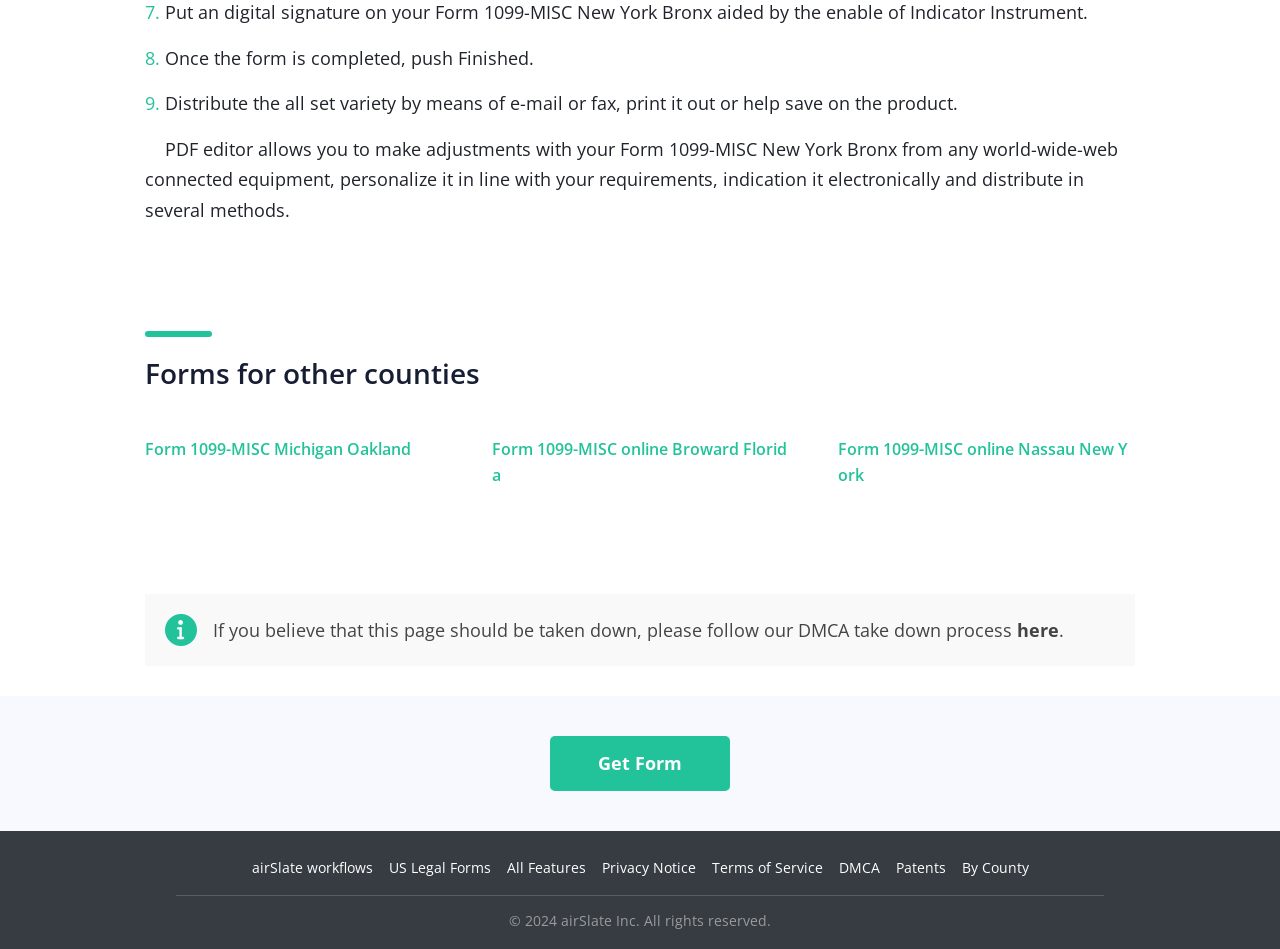Where can the completed form be distributed?
Answer the question based on the image using a single word or a brief phrase.

email, fax, print, or save